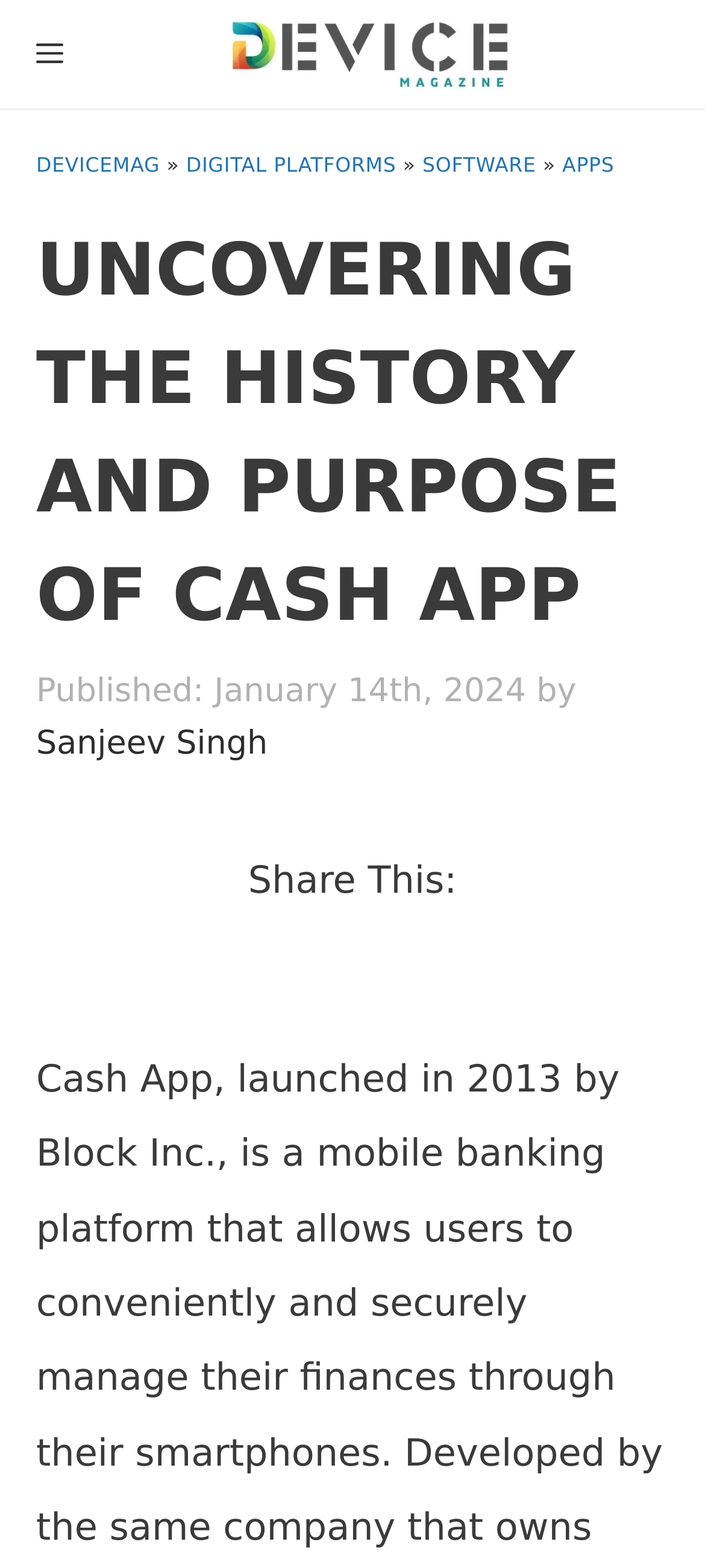When was the article published?
Using the image as a reference, deliver a detailed and thorough answer to the question.

I found the answer by looking at the section below the main heading, where I found a static text with the publication date 'Published: January 14th, 2024'.